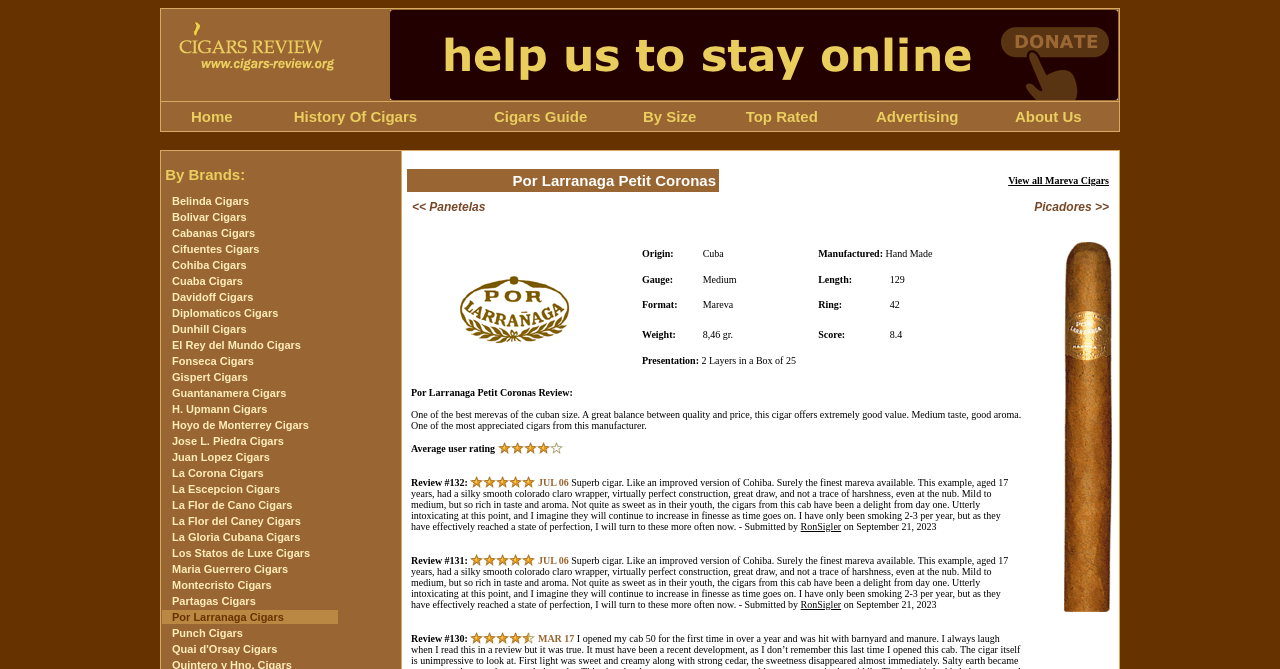Provide a single word or phrase answer to the question: 
Are there any images on the webpage?

Yes